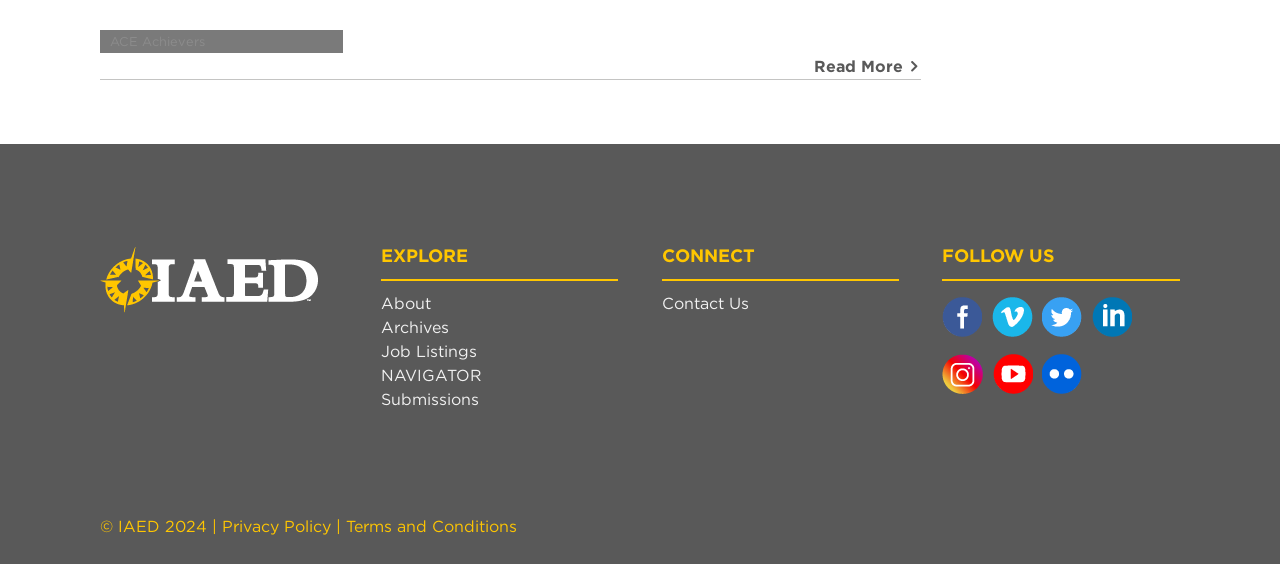What are the social media platforms listed?
Based on the image, give a one-word or short phrase answer.

Facebook, Vimeo, Twitter, LinkedIn, Instagram, Youtube, Flickr